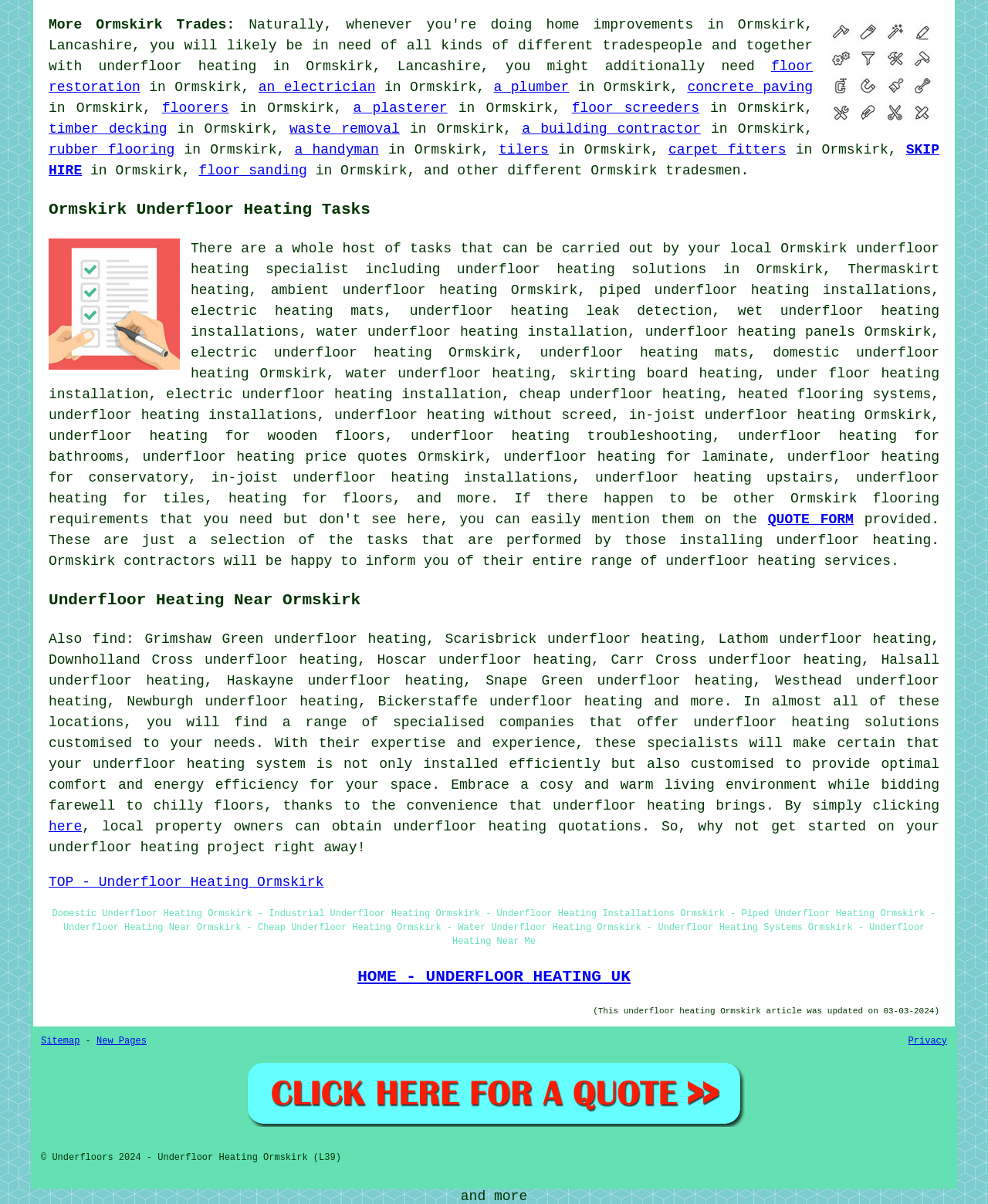Determine the bounding box coordinates of the section I need to click to execute the following instruction: "click on SKIP HIRE". Provide the coordinates as four float numbers between 0 and 1, i.e., [left, top, right, bottom].

[0.049, 0.118, 0.951, 0.148]